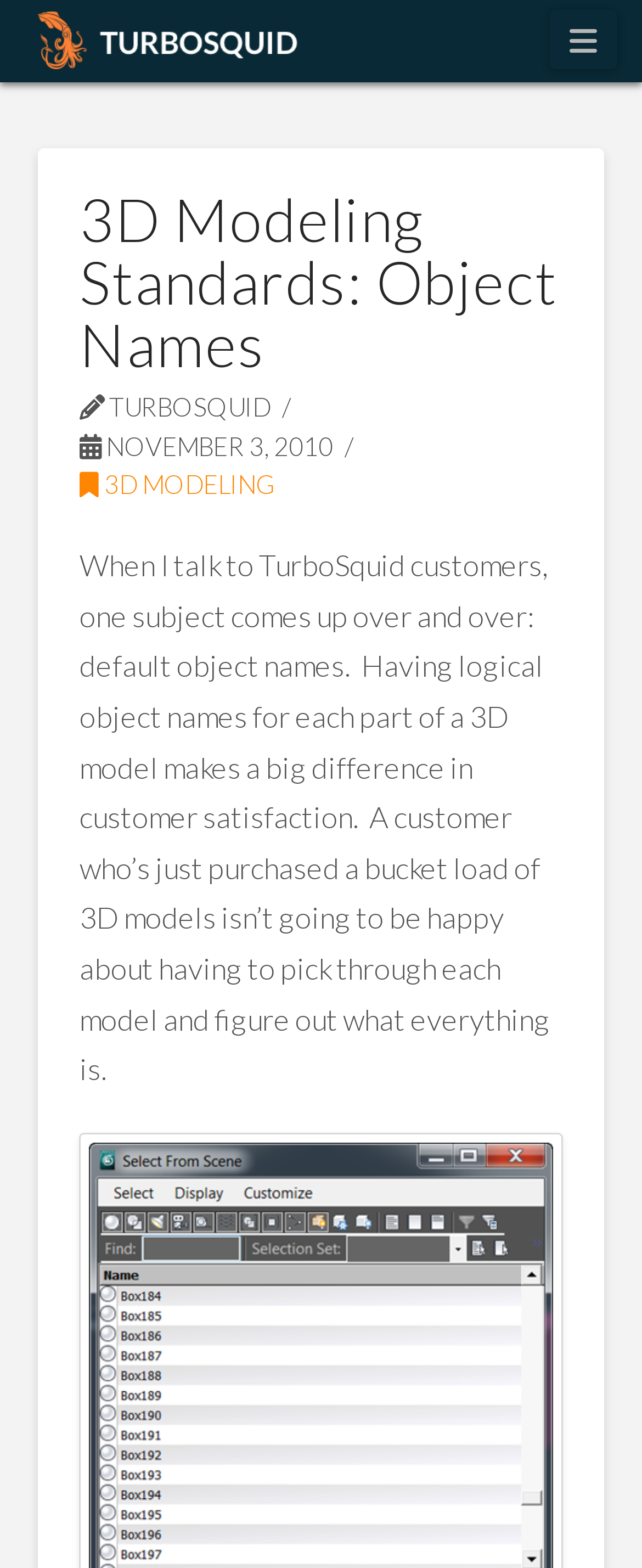Elaborate on the information and visuals displayed on the webpage.

The webpage appears to be a blog post from TurboSquid, a leading source for quality 3D models. At the top left of the page, there is a link with the company's slogan, accompanied by a small image. On the top right, there is a navigation button with an icon.

Below the navigation button, there is a header section that spans most of the page's width. It contains the title of the blog post, "3D Modeling Standards: Object Names", in a prominent heading. The TurboSquid logo is situated to the right of the title, followed by the date of the post, "NOVEMBER 3, 2010".

The main content of the blog post is a single paragraph of text that discusses the importance of logical object names in 3D models for customer satisfaction. This text is positioned below the header section and occupies a significant portion of the page. There is also a link to "3D MODELING" on the top right of the header section, likely leading to related content.